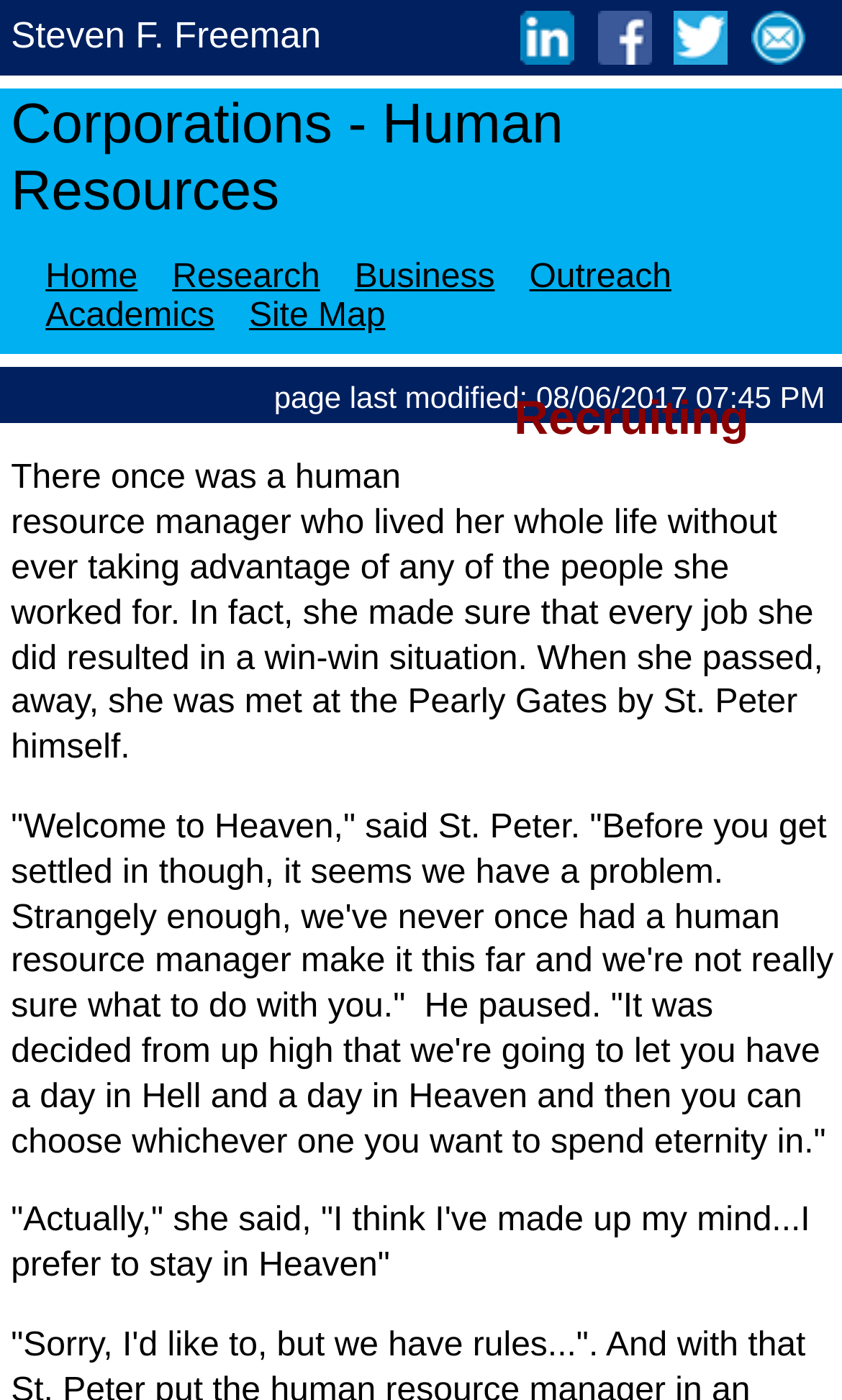Point out the bounding box coordinates of the section to click in order to follow this instruction: "View LinkedIn profile".

[0.618, 0.026, 0.683, 0.052]